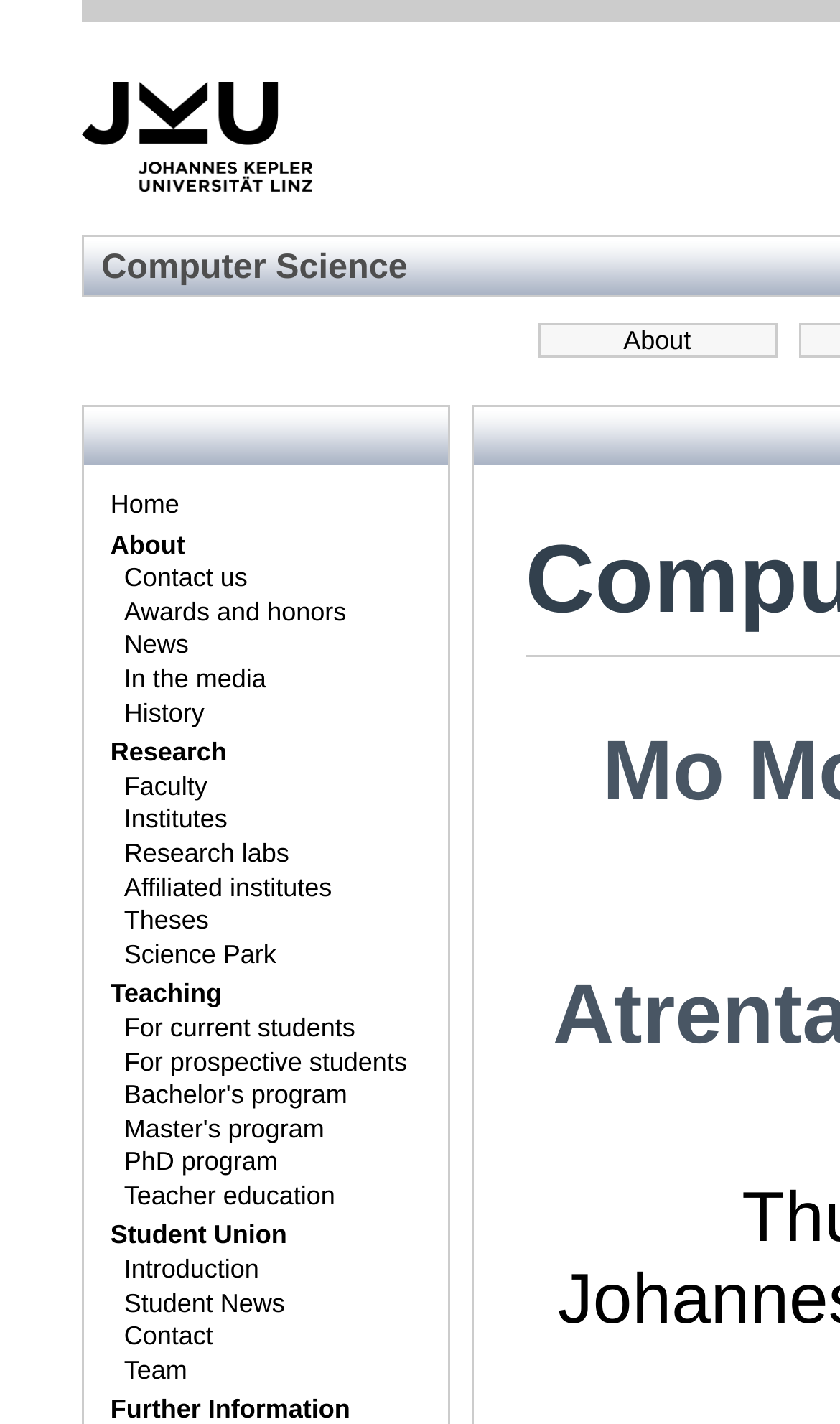Identify the bounding box for the UI element described as: "PhD program". The coordinates should be four float numbers between 0 and 1, i.e., [left, top, right, bottom].

[0.122, 0.805, 0.548, 0.829]